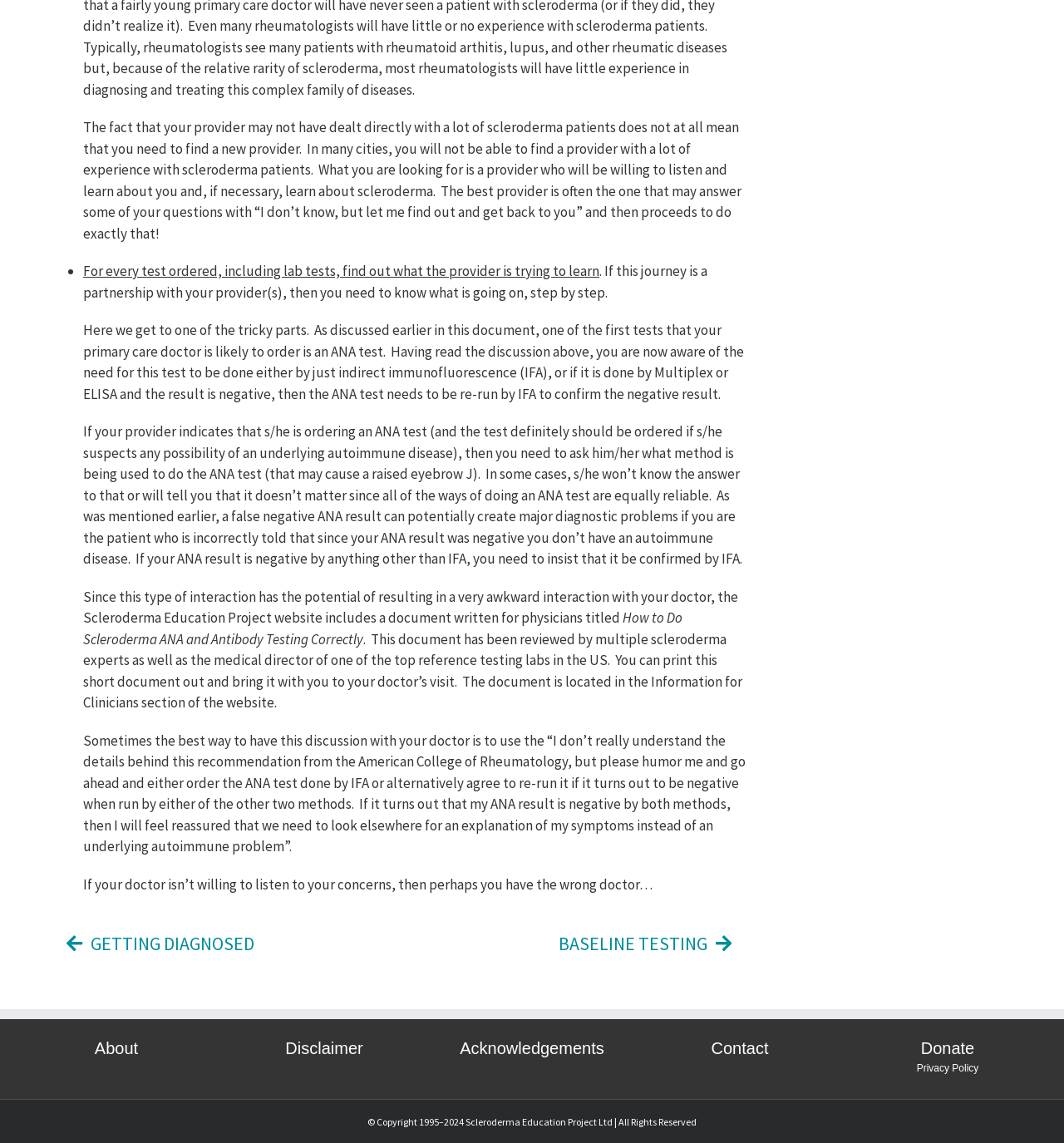What is the main topic of this webpage?
Based on the visual content, answer with a single word or a brief phrase.

Scleroderma